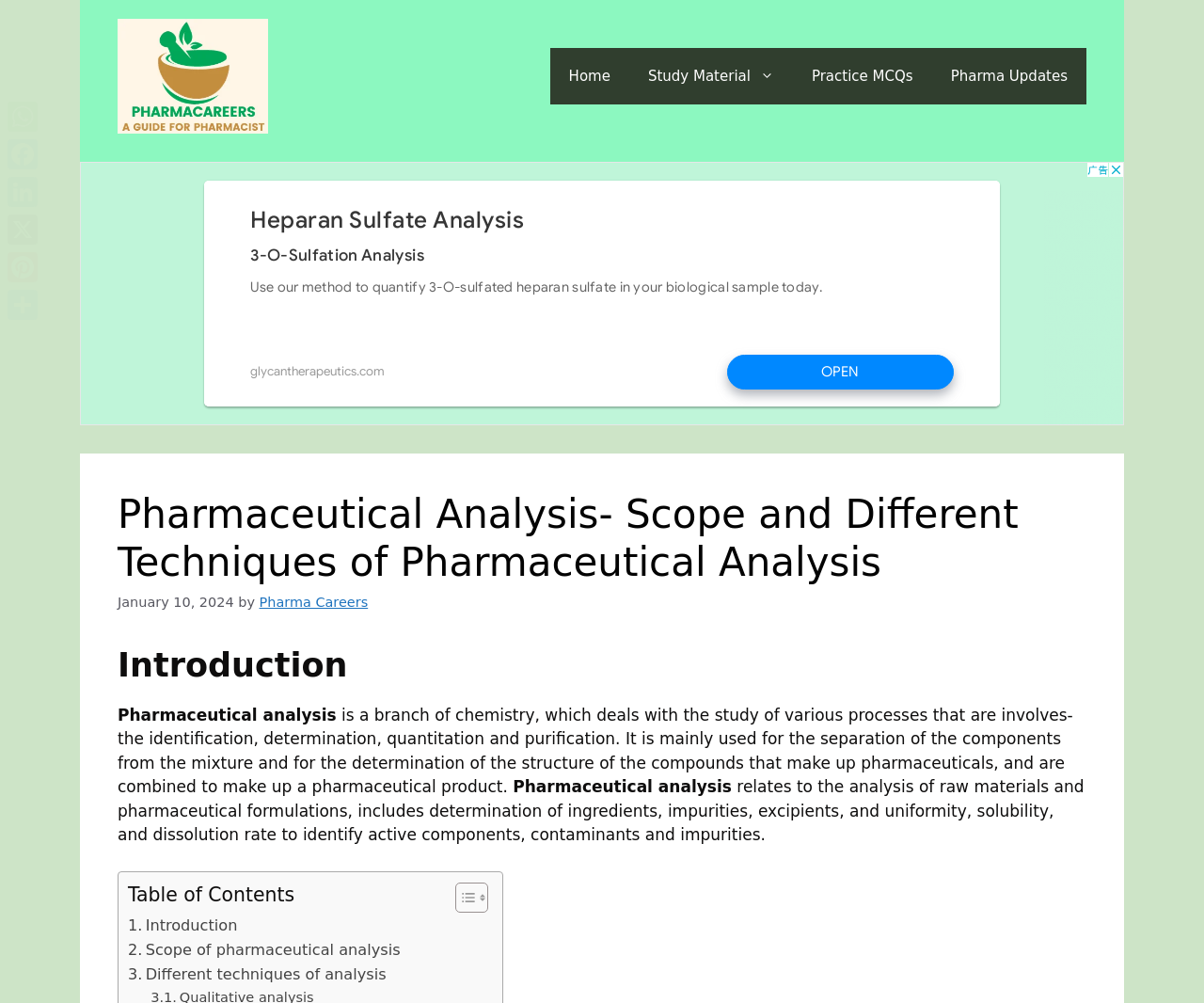Please identify the bounding box coordinates for the region that you need to click to follow this instruction: "Click on the 'Toggle Table of Content' button".

[0.367, 0.879, 0.402, 0.911]